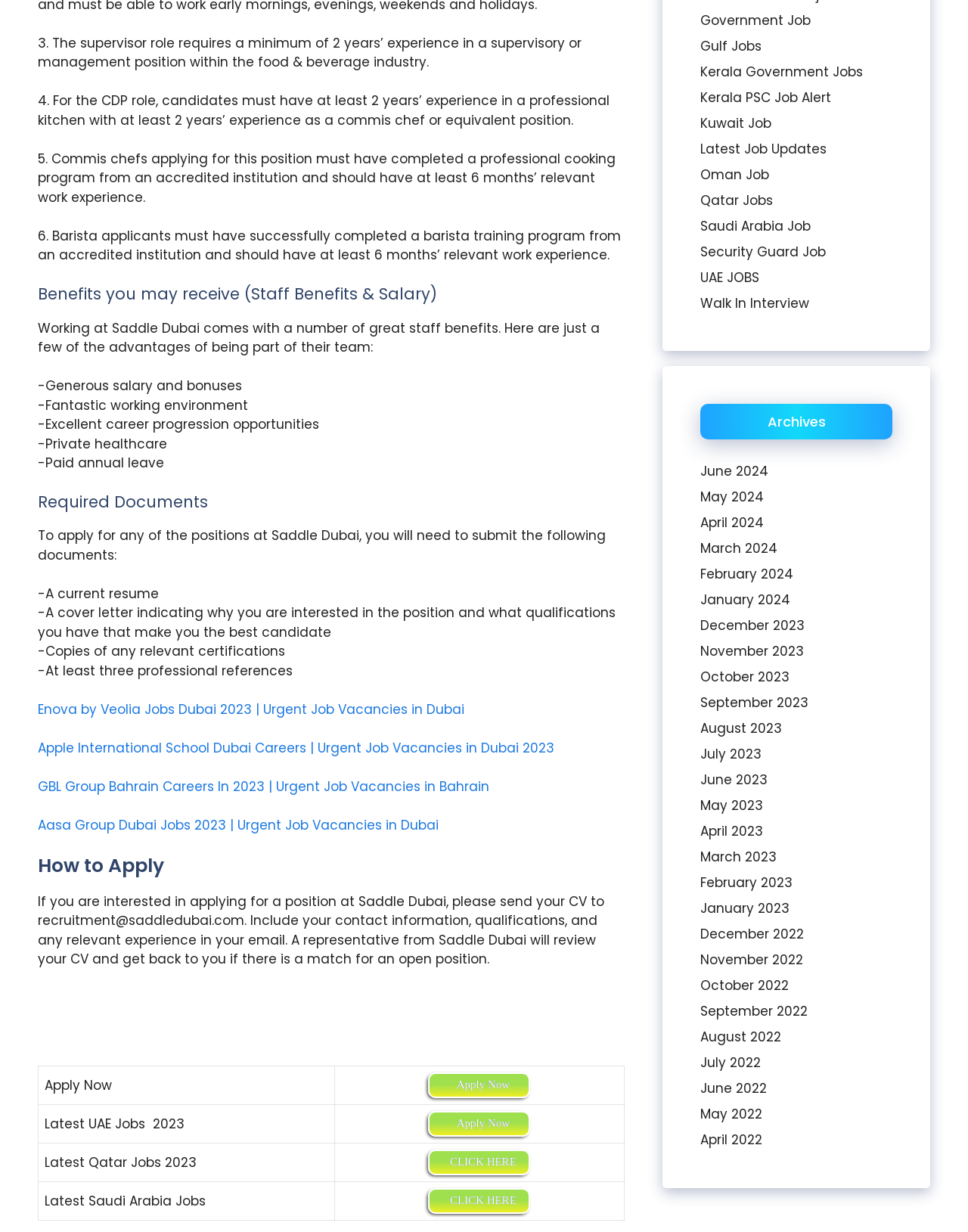For the given element description Walk In Interview, determine the bounding box coordinates of the UI element. The coordinates should follow the format (top-left x, top-left y, bottom-right x, bottom-right y) and be within the range of 0 to 1.

[0.723, 0.238, 0.836, 0.253]